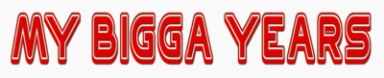Create a detailed narrative of what is happening in the image.

The image features bold, eye-catching text that reads "MY BIGGA YEARS." The letters are styled prominently in red, standing out against a clean white background. This design conveys a sense of enthusiasm and celebration, likely related to a theme of music or community, tying in with the overall context of exploring York's live music scene. The placement of this text suggests it may serve as a title or header for engagement with the content, inviting viewers to dive into the vibrant musical journey the page is presenting.